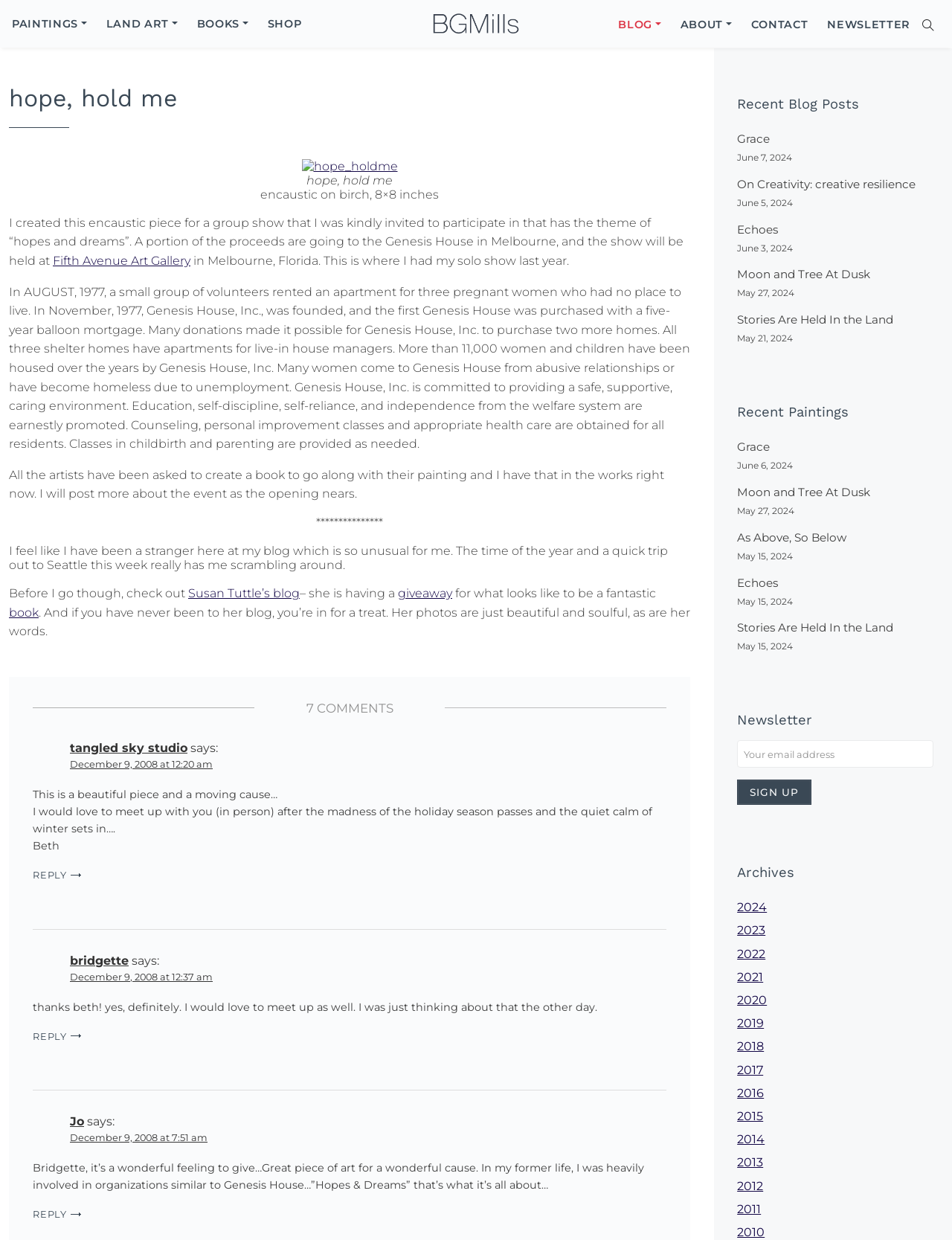Find the bounding box coordinates of the area that needs to be clicked in order to achieve the following instruction: "Visit the Fifth Avenue Art Gallery website". The coordinates should be specified as four float numbers between 0 and 1, i.e., [left, top, right, bottom].

[0.055, 0.205, 0.2, 0.216]